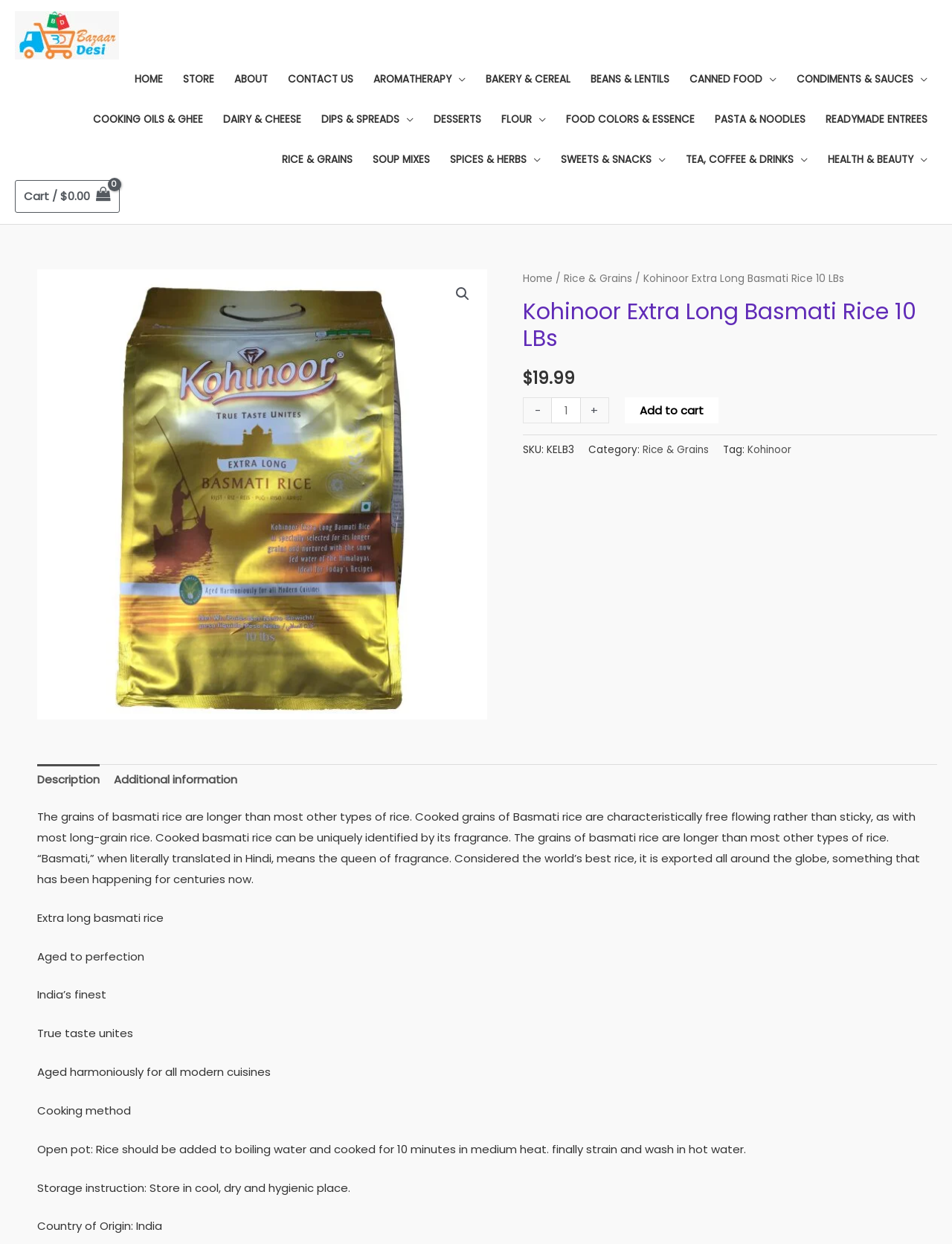Locate the bounding box coordinates of the area where you should click to accomplish the instruction: "Add to cart".

[0.656, 0.319, 0.755, 0.34]